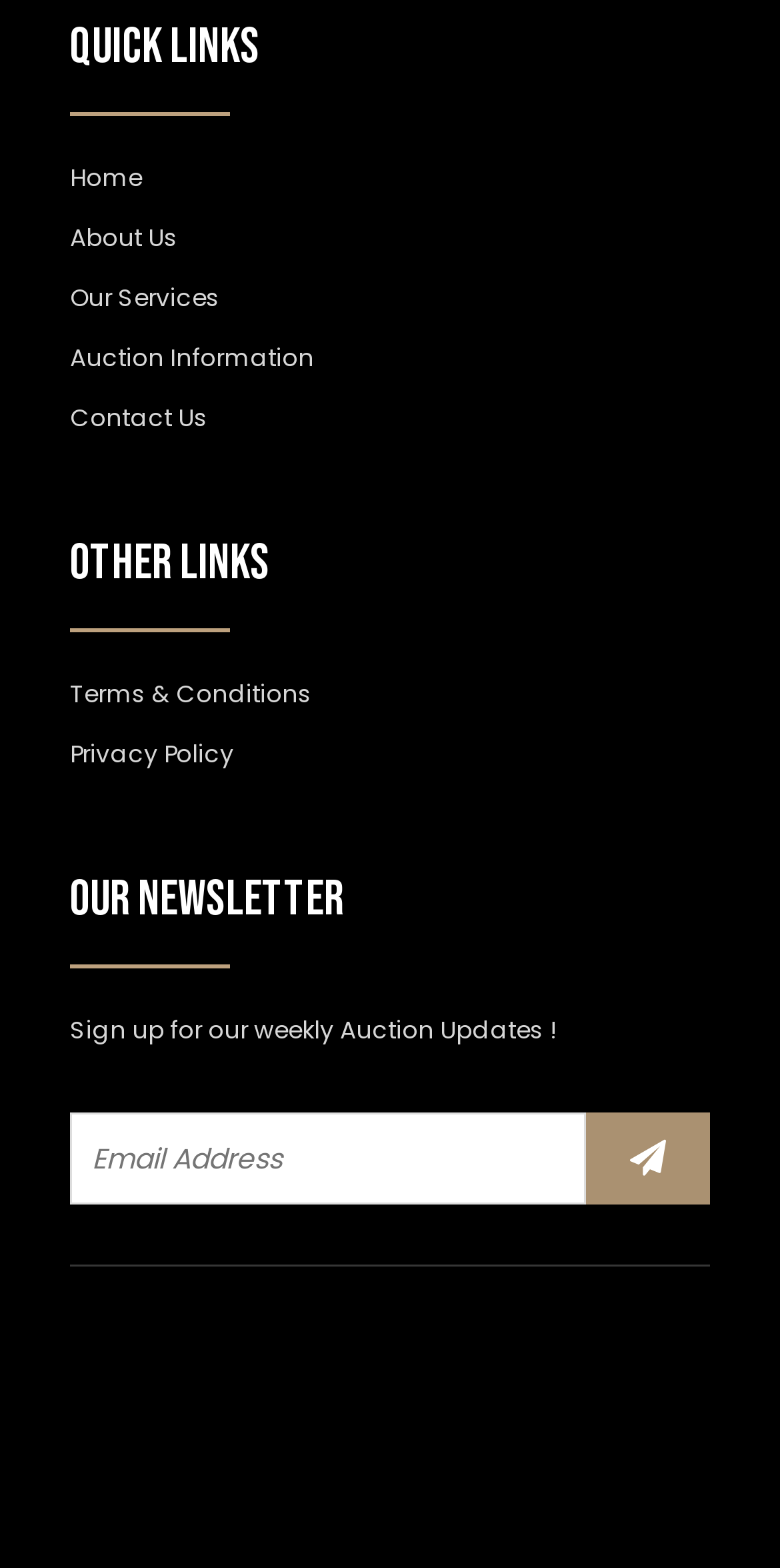Please identify the bounding box coordinates of the clickable region that I should interact with to perform the following instruction: "Sign up for the newsletter". The coordinates should be expressed as four float numbers between 0 and 1, i.e., [left, top, right, bottom].

[0.09, 0.71, 0.751, 0.768]